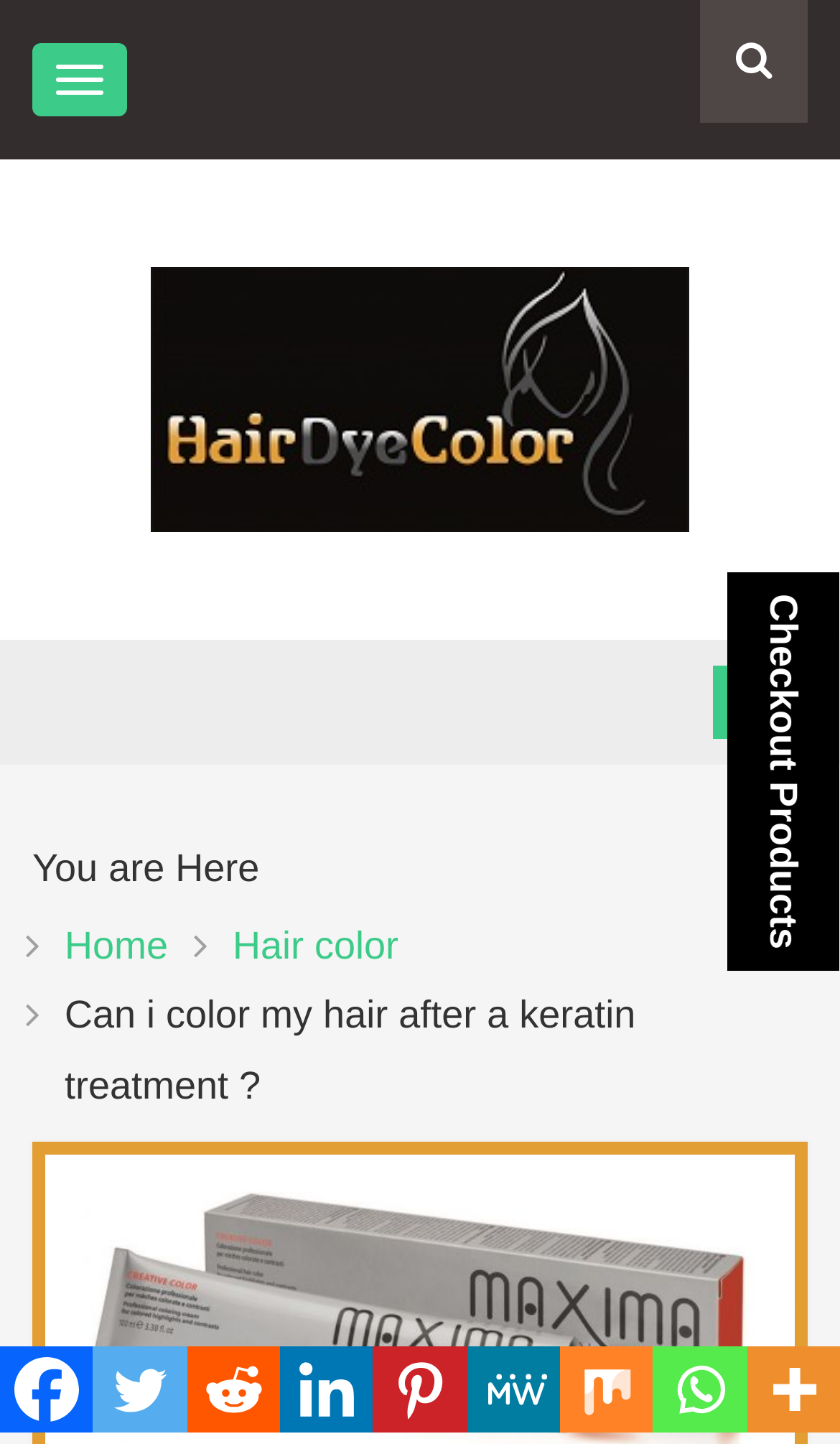How many social media links are there?
Look at the screenshot and respond with a single word or phrase.

9